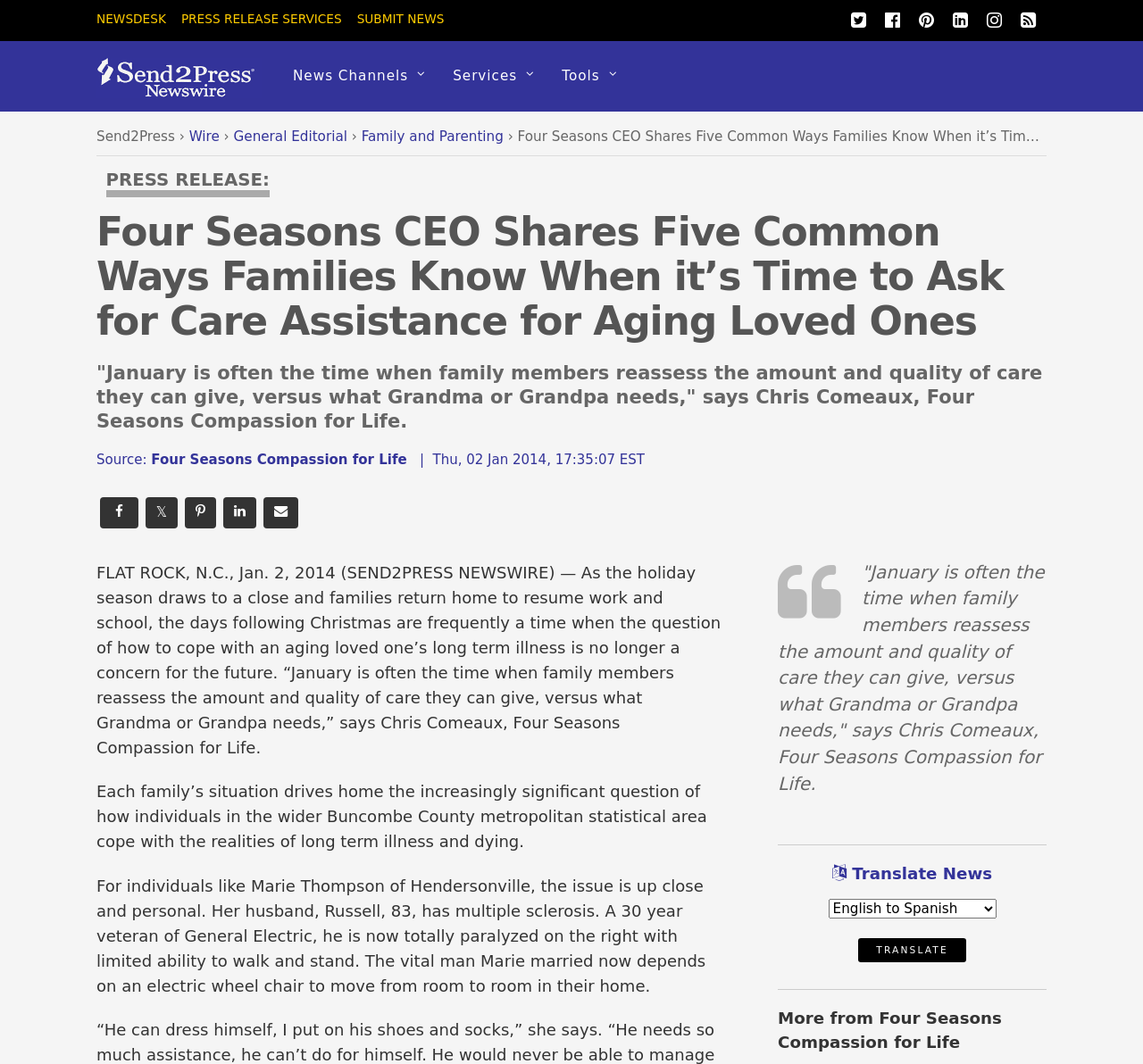Please identify the bounding box coordinates of the clickable region that I should interact with to perform the following instruction: "Browse the category of software". The coordinates should be expressed as four float numbers between 0 and 1, i.e., [left, top, right, bottom].

None